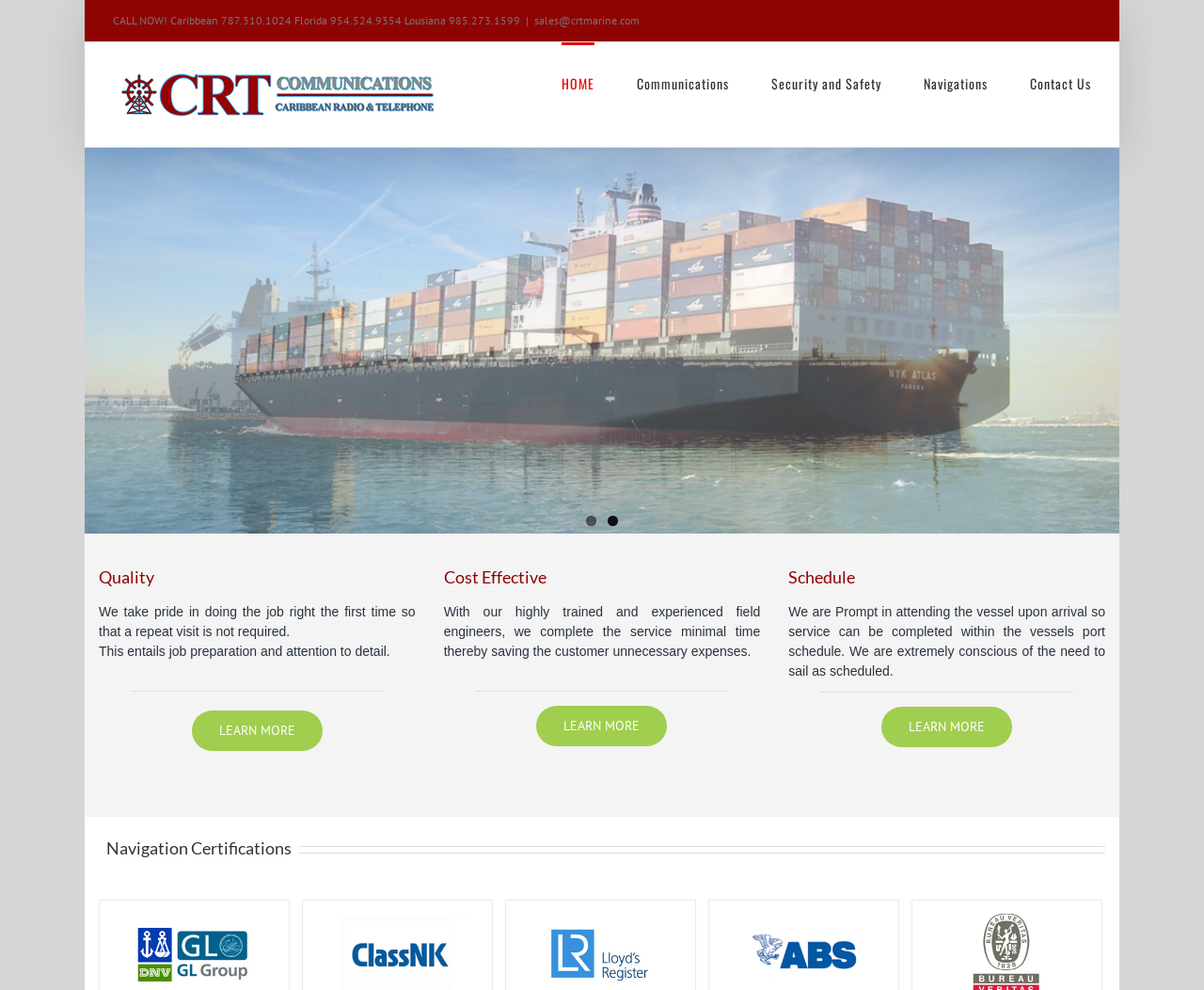Please identify the bounding box coordinates of the area that needs to be clicked to follow this instruction: "Navigate to the HOME page".

[0.466, 0.043, 0.494, 0.123]